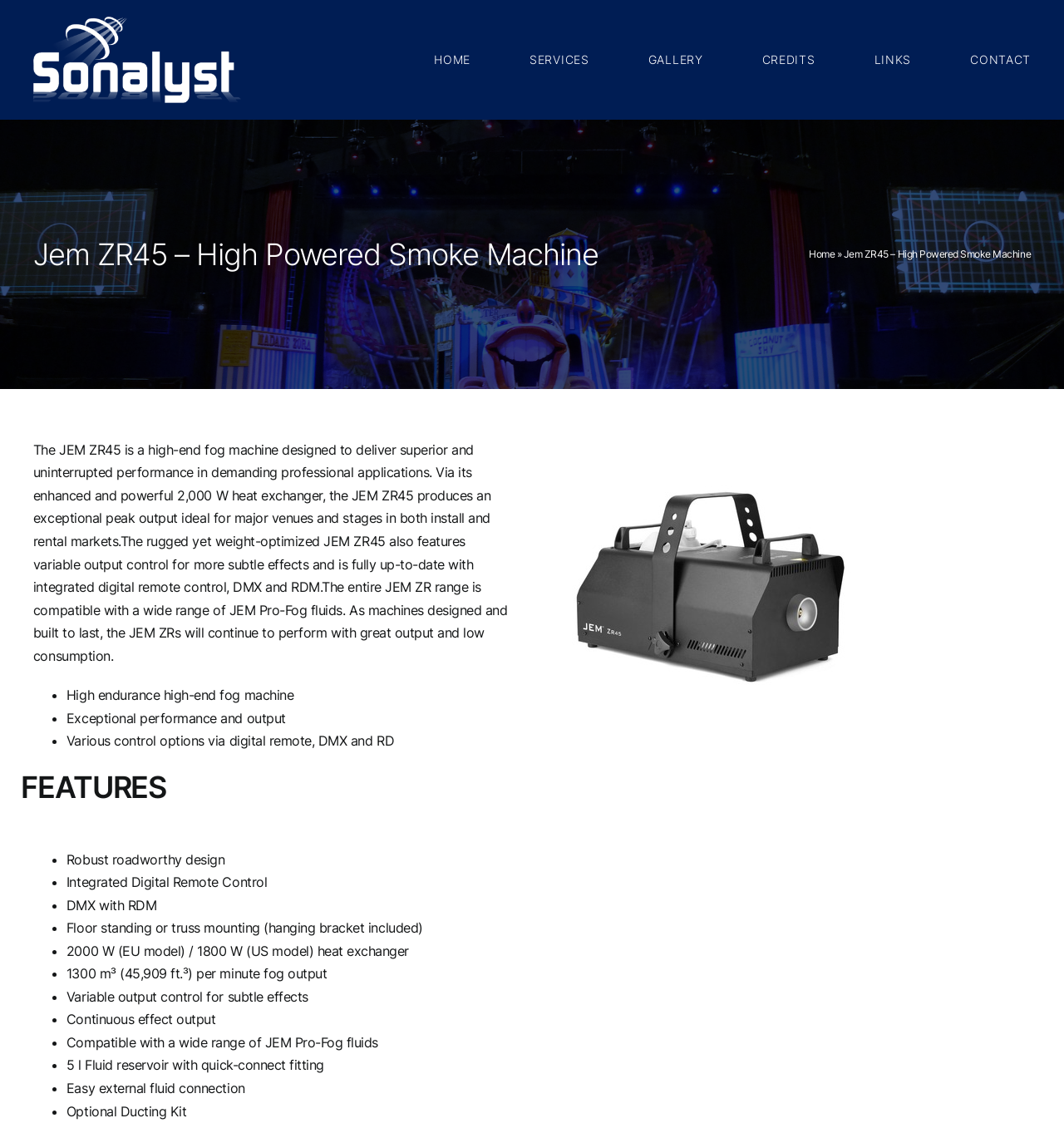Answer the question below in one word or phrase:
What is the fog output of the JEM ZR45?

1300 m³ per minute